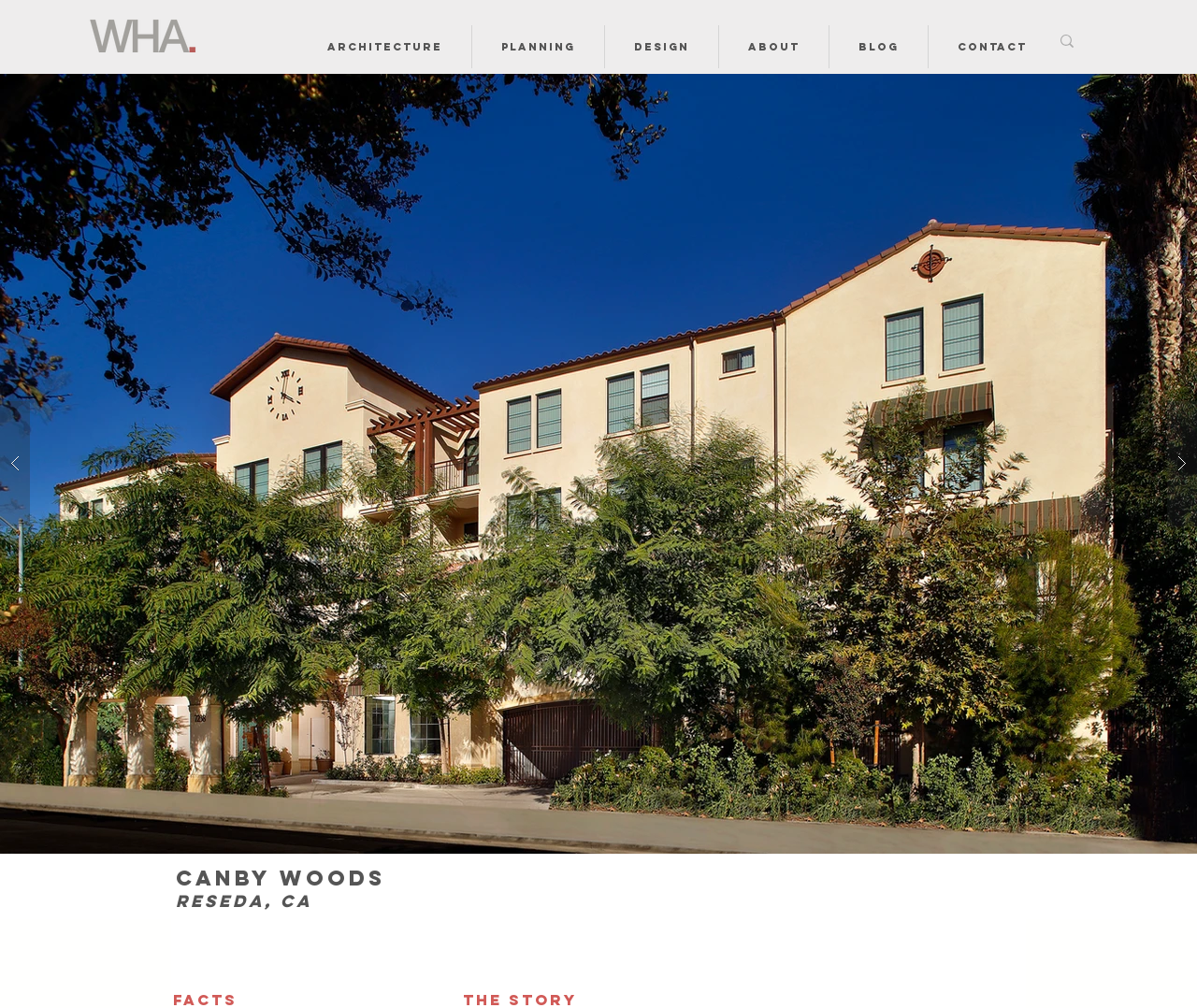What is the current slide number in the slideshow?
Look at the screenshot and give a one-word or phrase answer.

2/9